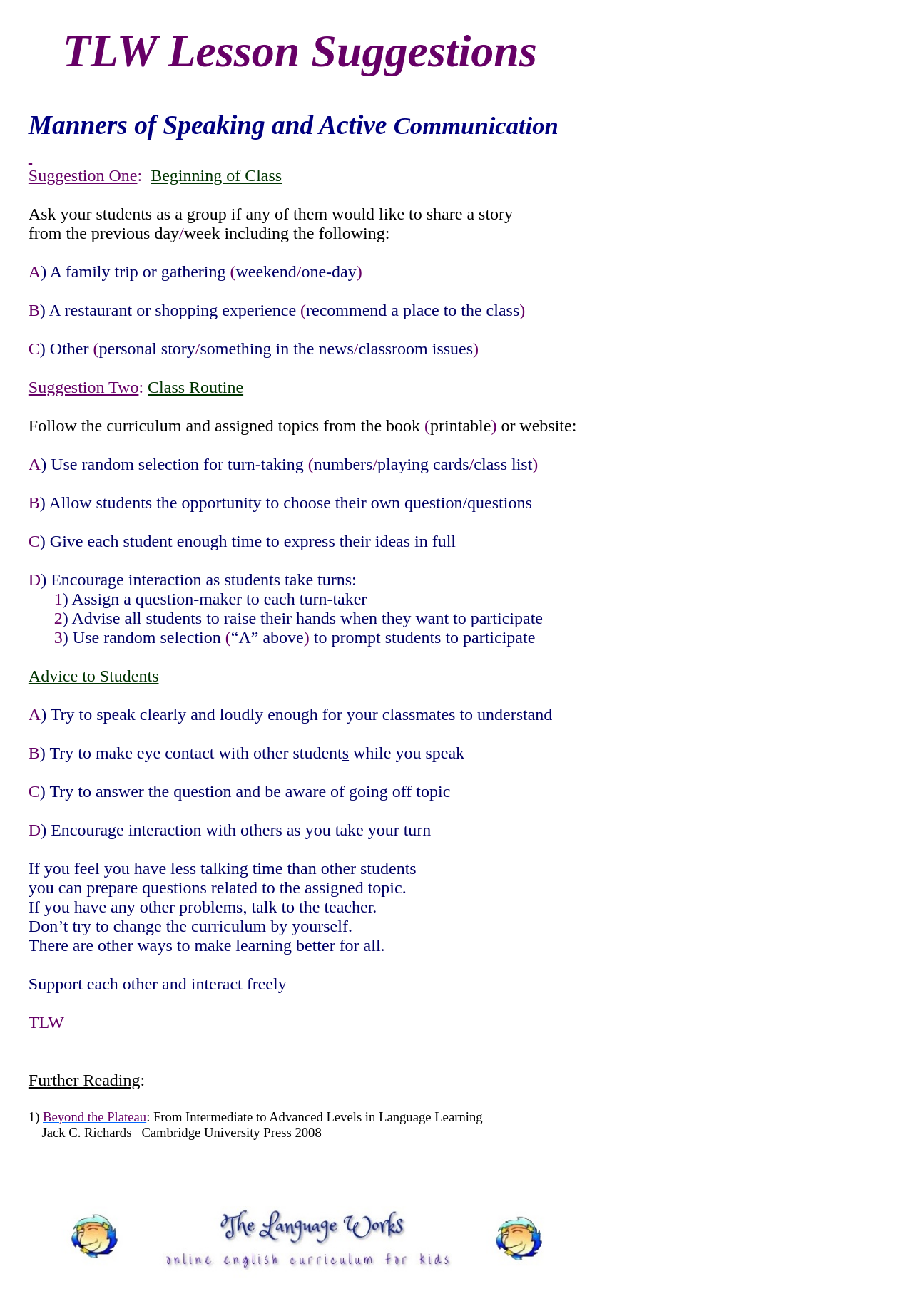Describe all significant elements and features of the webpage.

This webpage is a guide to succeeding in English classrooms, focusing on interaction and communication. The page is divided into sections, with the main content area taking up most of the space. 

At the top, there is a table with a single row and cell, spanning almost the entire width of the page. This cell contains a lengthy text describing suggestions for classroom interaction, including manners of speaking and active communication. The text is divided into sections, each with a heading (e.g., "Suggestion One", "Class Routine", etc.) and bullet points or numbered lists.

Below the table, there are several lines of text providing advice to students, including tips on speaking clearly, making eye contact, and encouraging interaction with others. These lines are numbered with letters (A, B, C, etc.) and are spaced out evenly.

Further down, there is a section titled "Further Reading" with a single link to a book titled "Beyond the Plateau: From Intermediate to Advanced Levels in Language Learning" by Jack C. Richards.

At the very bottom of the page, there is a small image and a link, but they do not appear to be directly related to the main content.

Overall, the webpage is a comprehensive guide to improving interaction and communication in English classrooms, with a focus on providing practical suggestions and advice to students.